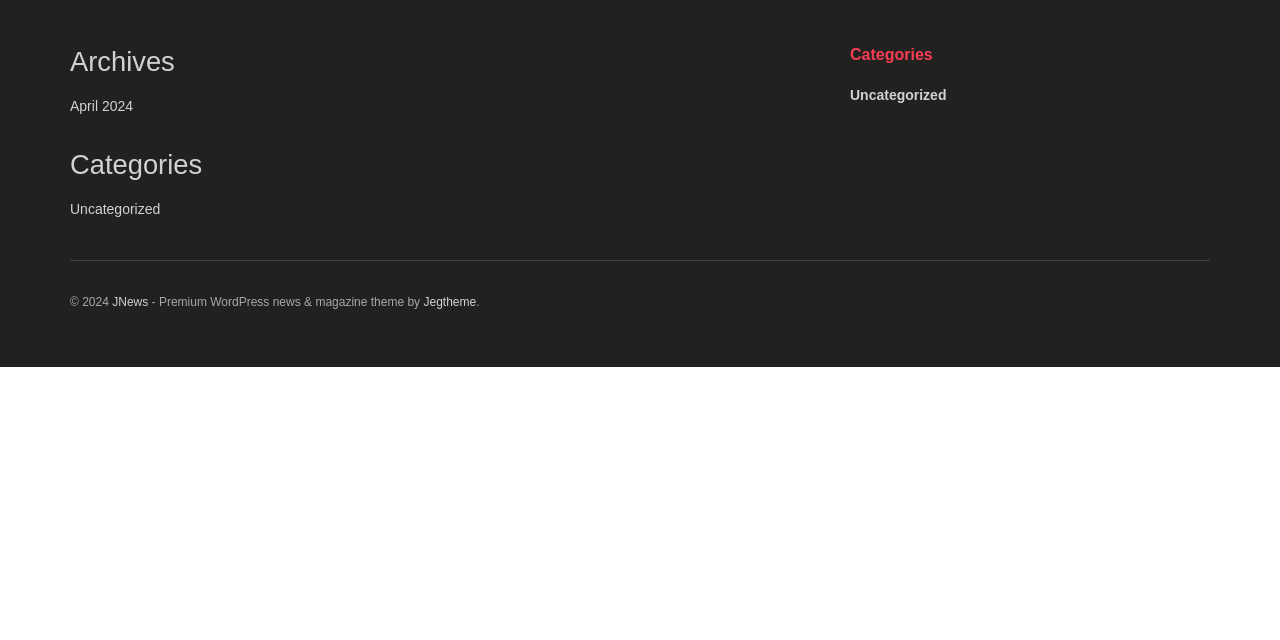Using the provided description: "Uncategorized", find the bounding box coordinates of the corresponding UI element. The output should be four float numbers between 0 and 1, in the format [left, top, right, bottom].

[0.664, 0.135, 0.739, 0.16]